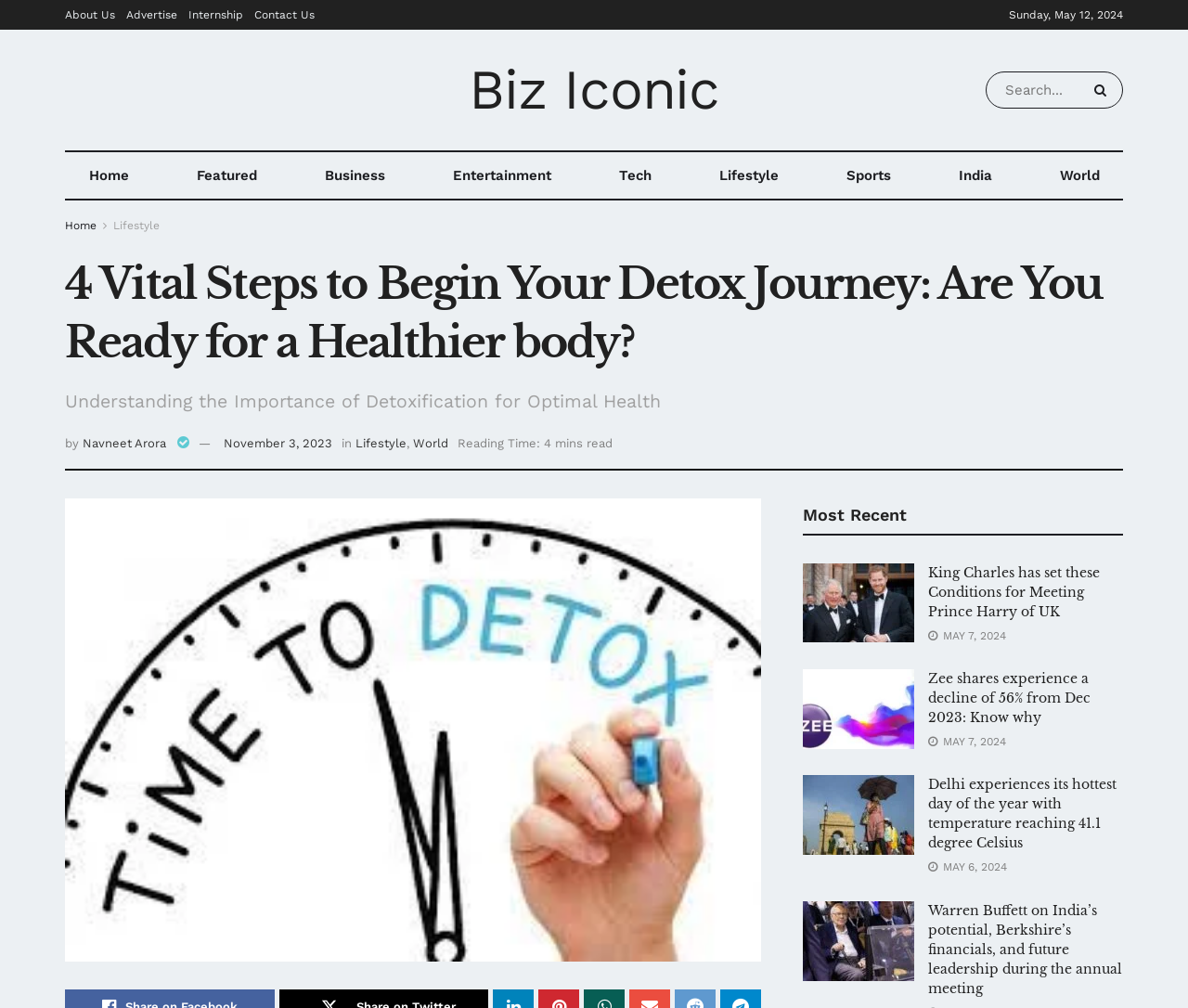Kindly provide the bounding box coordinates of the section you need to click on to fulfill the given instruction: "Read the article about detoxification".

[0.055, 0.494, 0.641, 0.954]